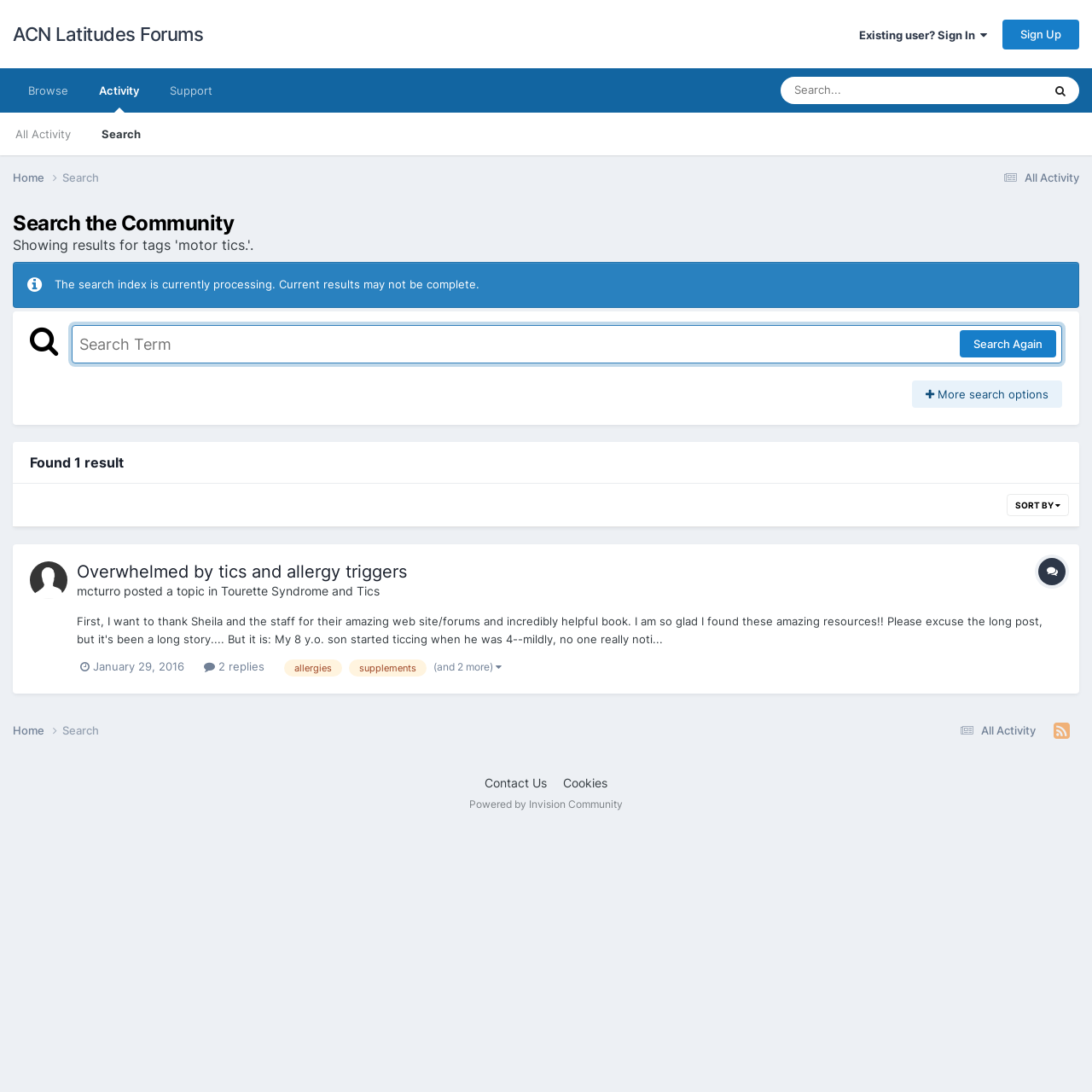Please provide a comprehensive response to the question based on the details in the image: What is the date of the topic posting?

The answer can be found in the link ' January 29, 2016' which is located below the topic title, indicating that the topic was posted on January 29, 2016.